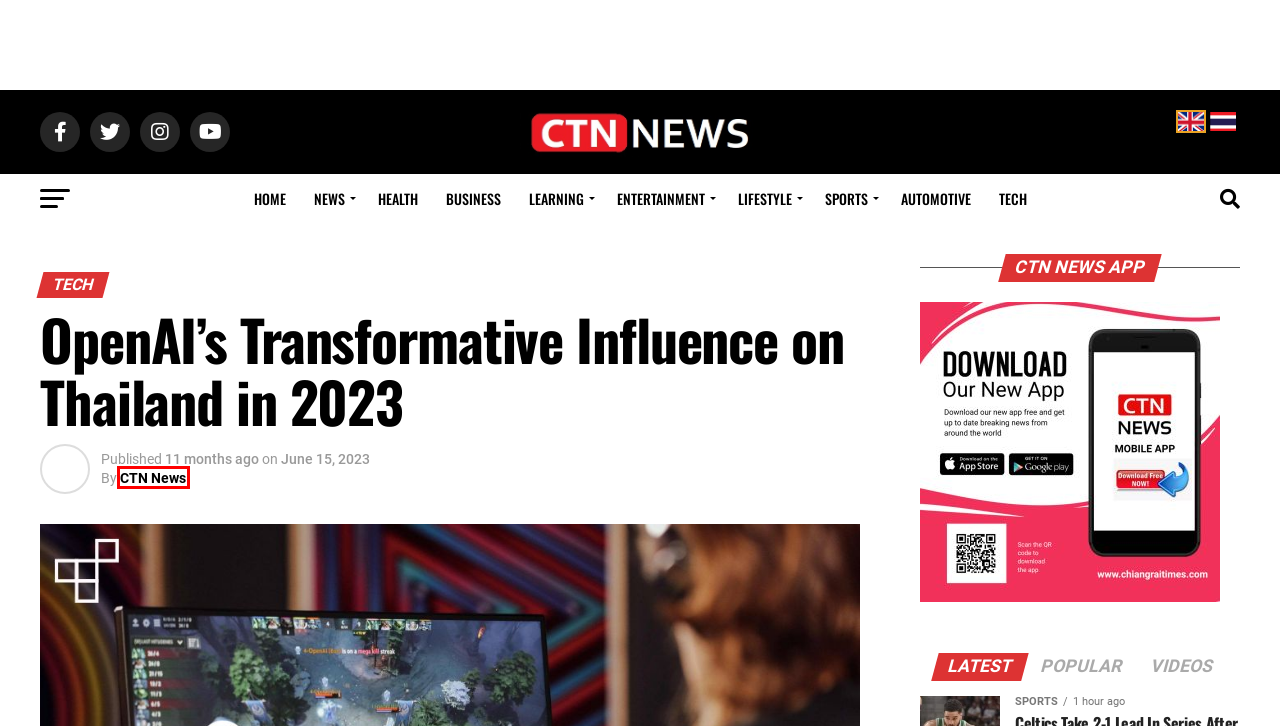You have a screenshot of a webpage with a red bounding box around an element. Identify the webpage description that best fits the new page that appears after clicking the selected element in the red bounding box. Here are the candidates:
A. Wealth - CTN News - Chiang Rai Times
B. Home - CTN News - Chiang Rai Times
C. Technology Trends Southeast Asia | Insights & Developments
D. CTN News App Download - CTN News - Chiang Rai Times
E. CTN News, Author At CTN News - Chiang Rai Times
F. ooble - Out of Brooklyn Lyceum Events
G. Breaking News Updates In USA | Latest Stories & Developments
H. Business News - Chiang Rai Times L CTN News Thailand

E